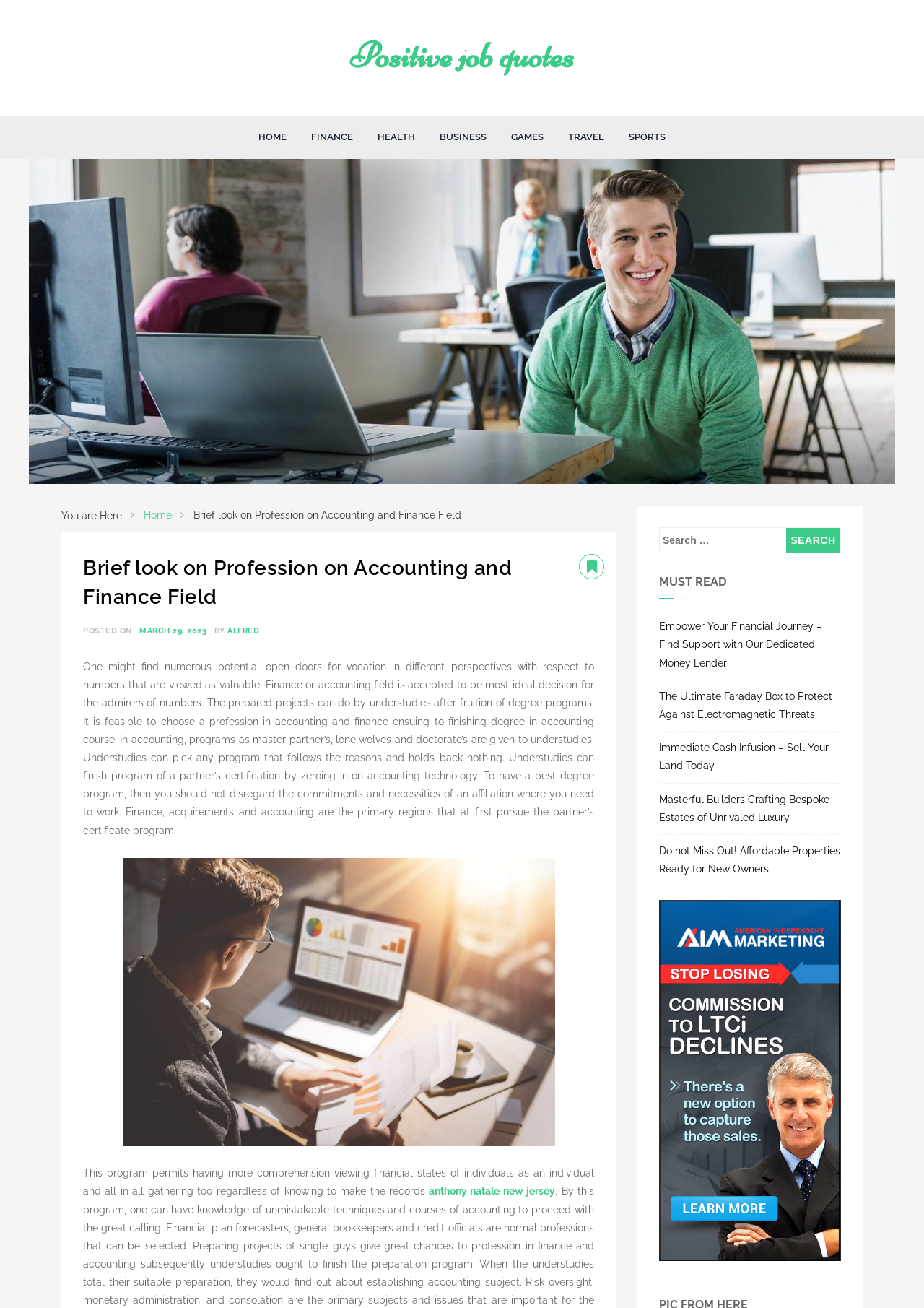Could you provide the bounding box coordinates for the portion of the screen to click to complete this instruction: "Search for a keyword"?

[0.713, 0.404, 0.851, 0.422]